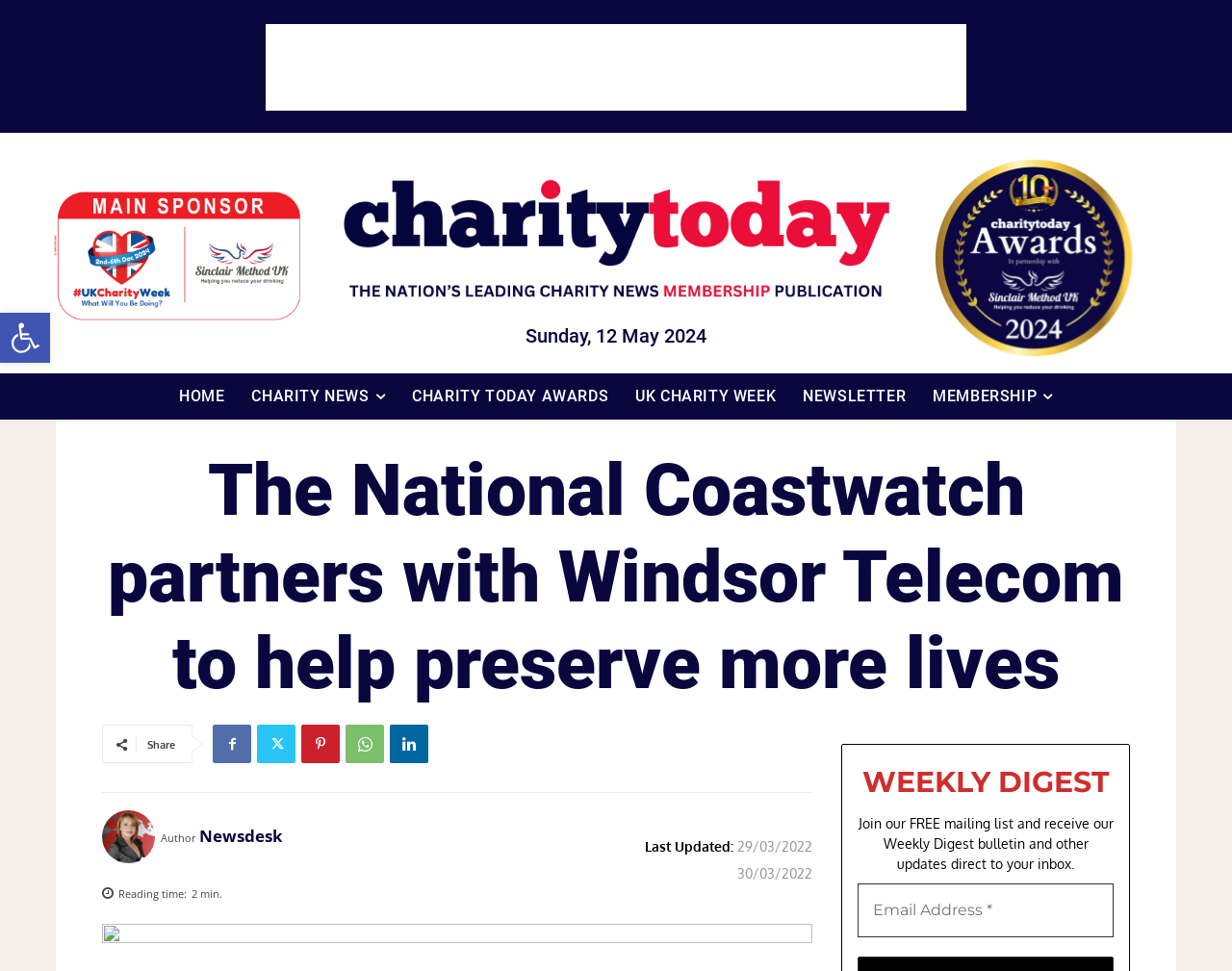Give a one-word or short-phrase answer to the following question: 
What is the date of the article?

Sunday, 12 May 2024